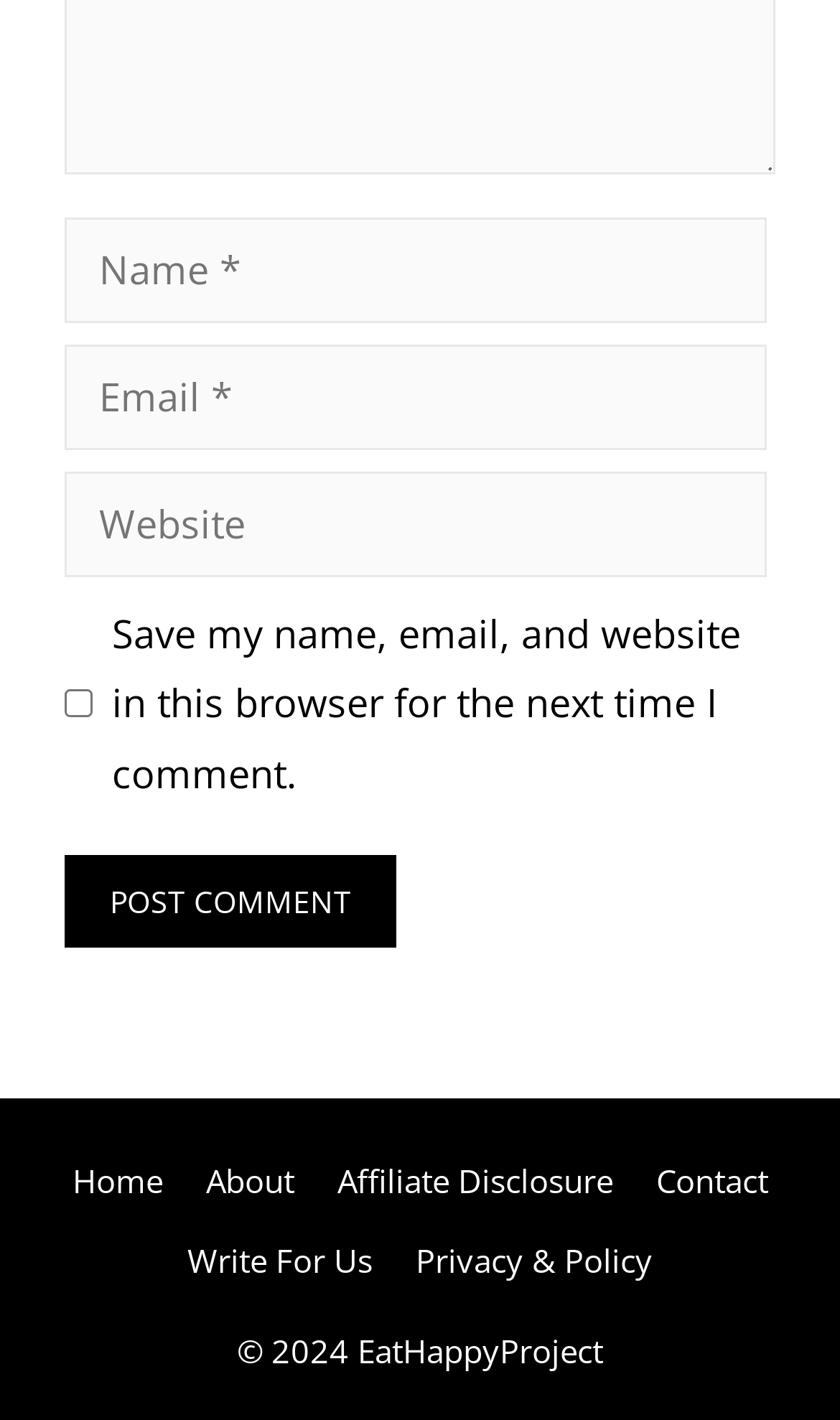Give a one-word or short-phrase answer to the following question: 
How many textboxes are there?

3